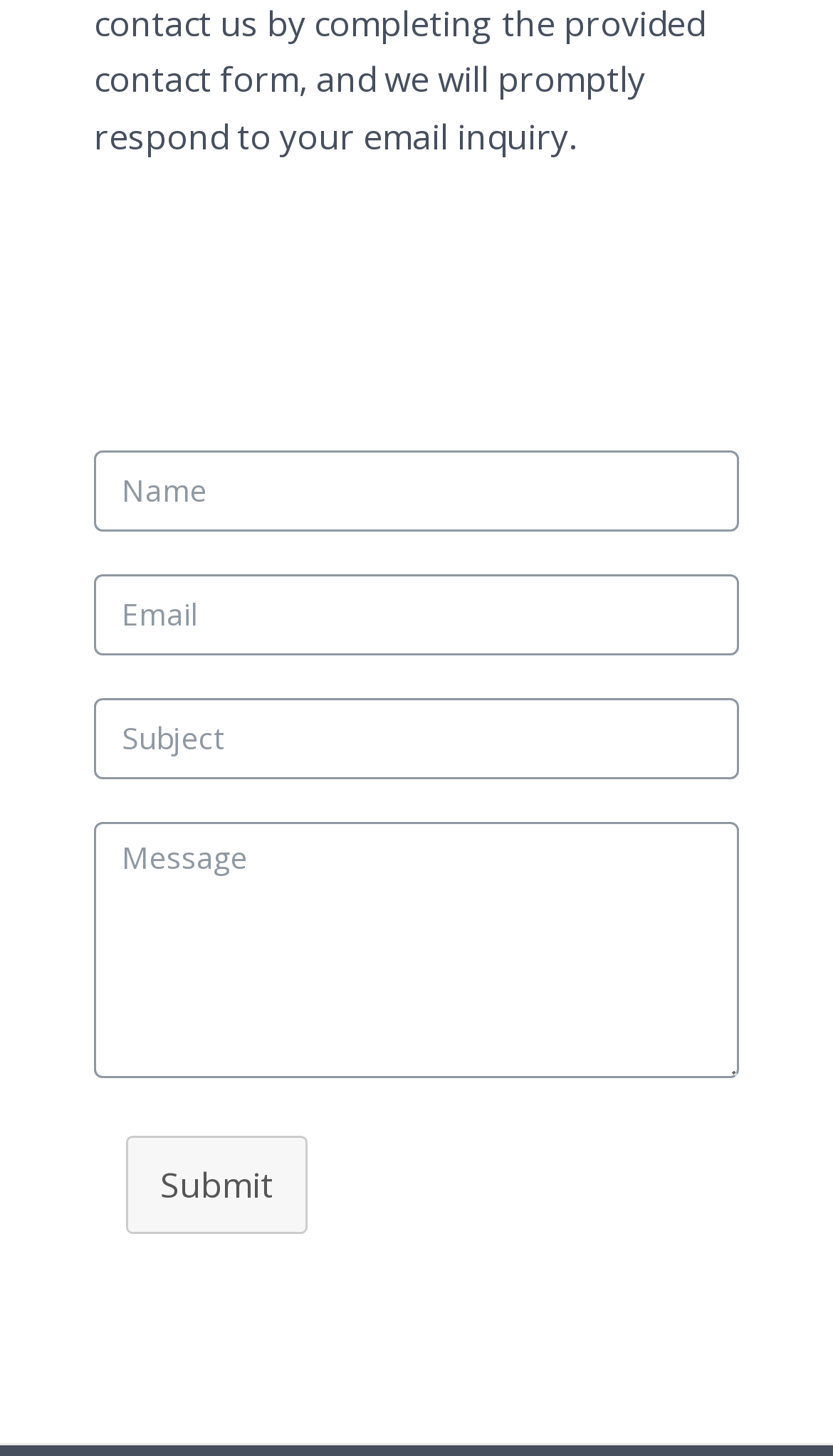Identify the bounding box for the element characterized by the following description: "Marketing".

None